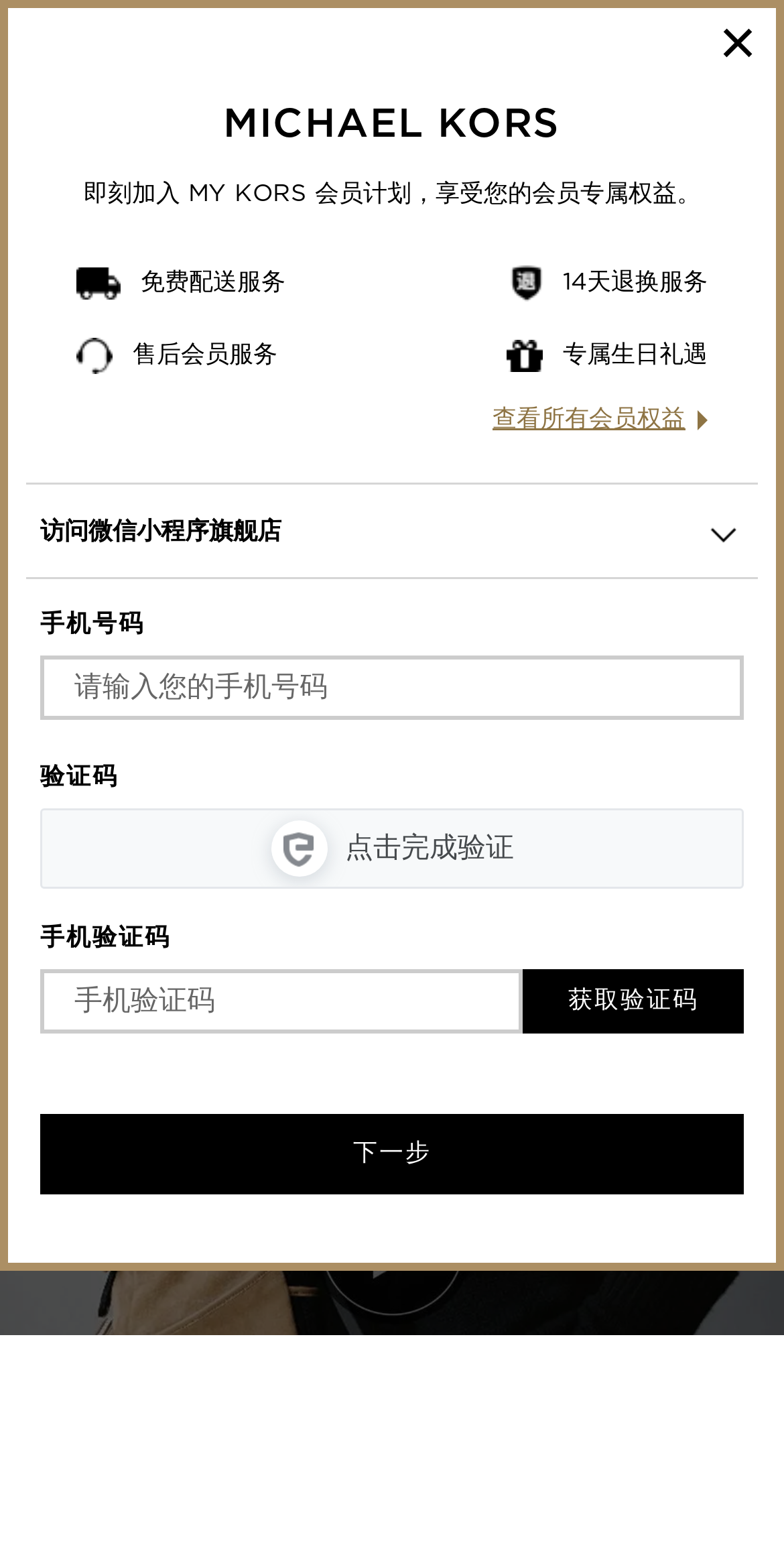Please indicate the bounding box coordinates for the clickable area to complete the following task: "Click the '+' button". The coordinates should be specified as four float numbers between 0 and 1, i.e., [left, top, right, bottom].

[0.91, 0.005, 0.987, 0.044]